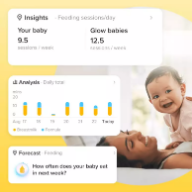Provide a one-word or short-phrase response to the question:
What is the purpose of the visual analysis graph?

To track daily feeding totals